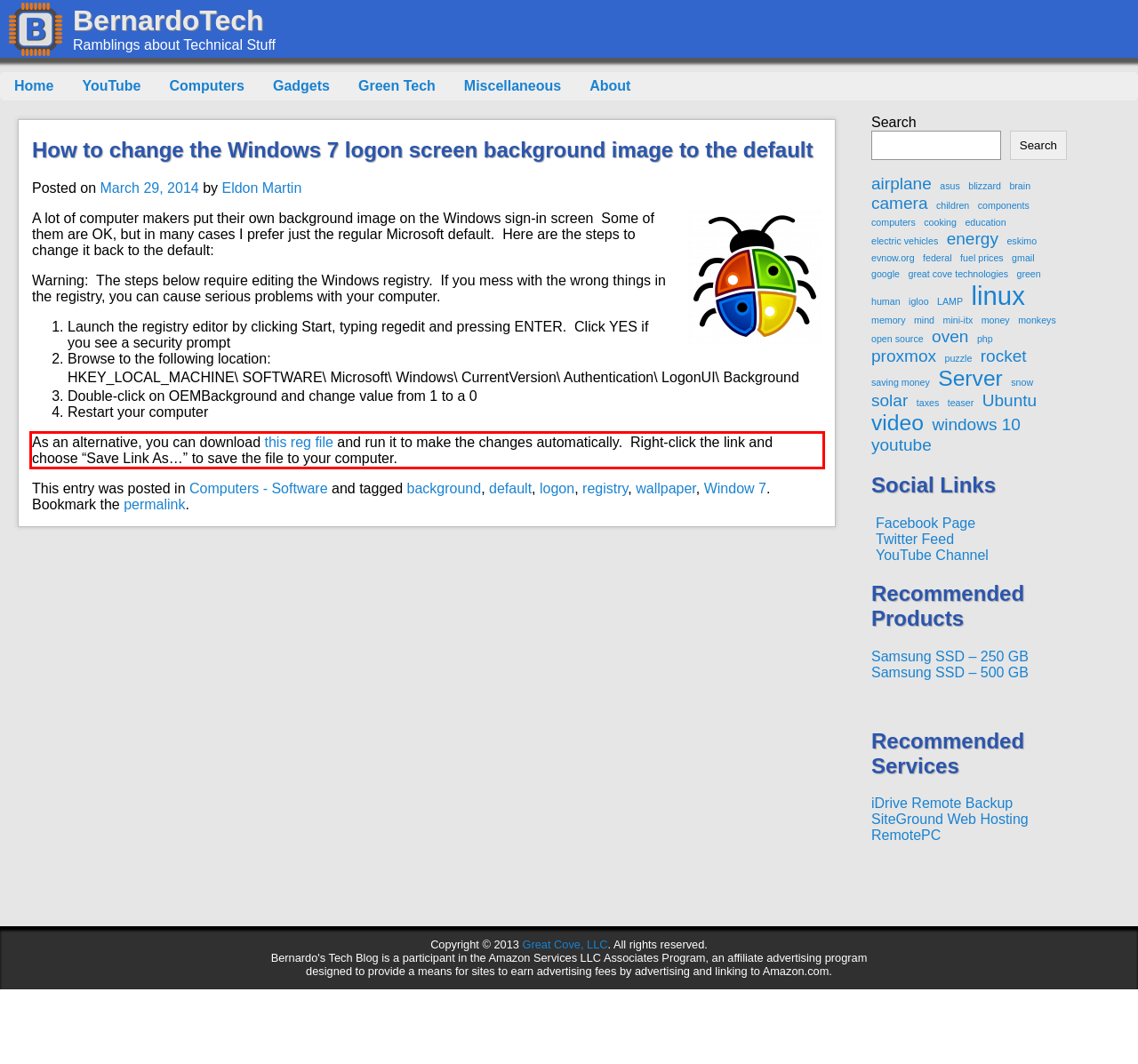Using the provided screenshot of a webpage, recognize the text inside the red rectangle bounding box by performing OCR.

As an alternative, you can download this reg file and run it to make the changes automatically. Right-click the link and choose “Save Link As…” to save the file to your computer.